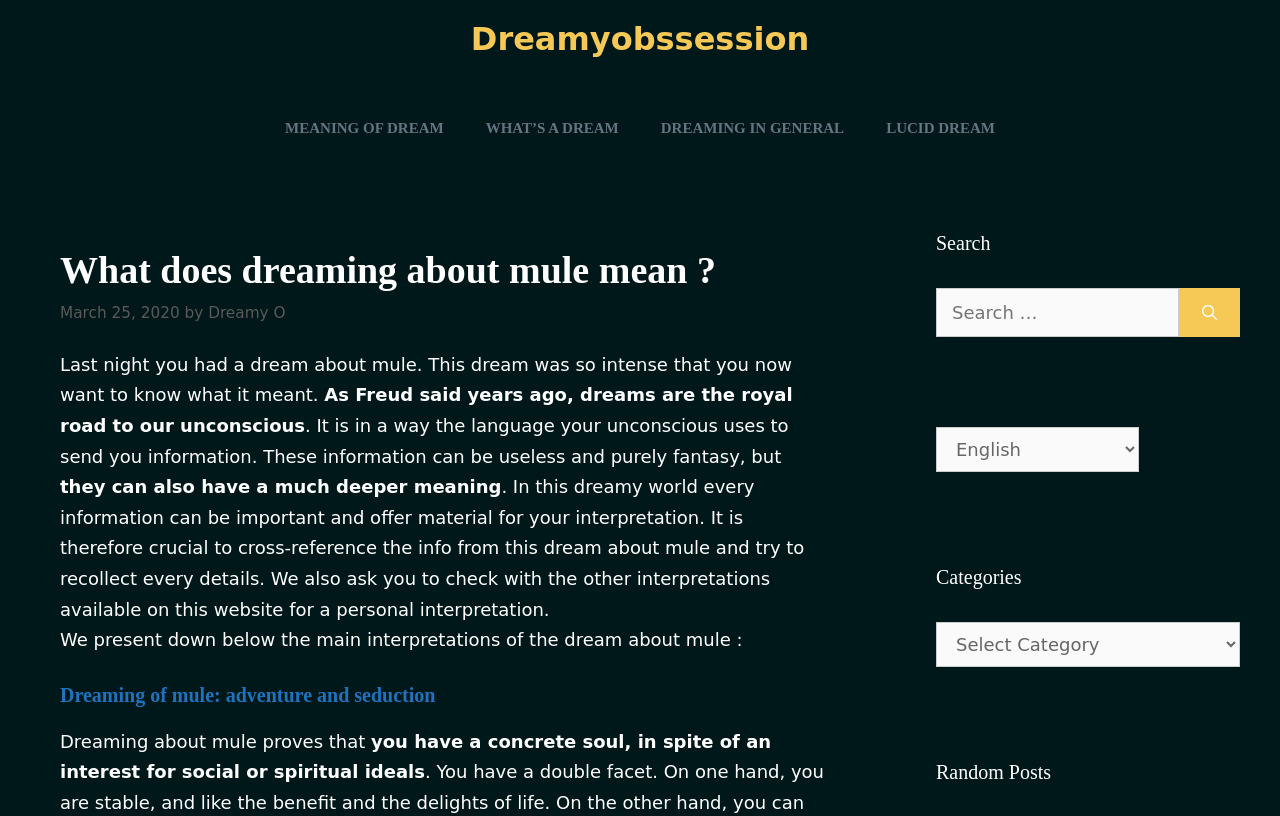Kindly determine the bounding box coordinates for the clickable area to achieve the given instruction: "Choose a category".

[0.731, 0.763, 0.969, 0.818]